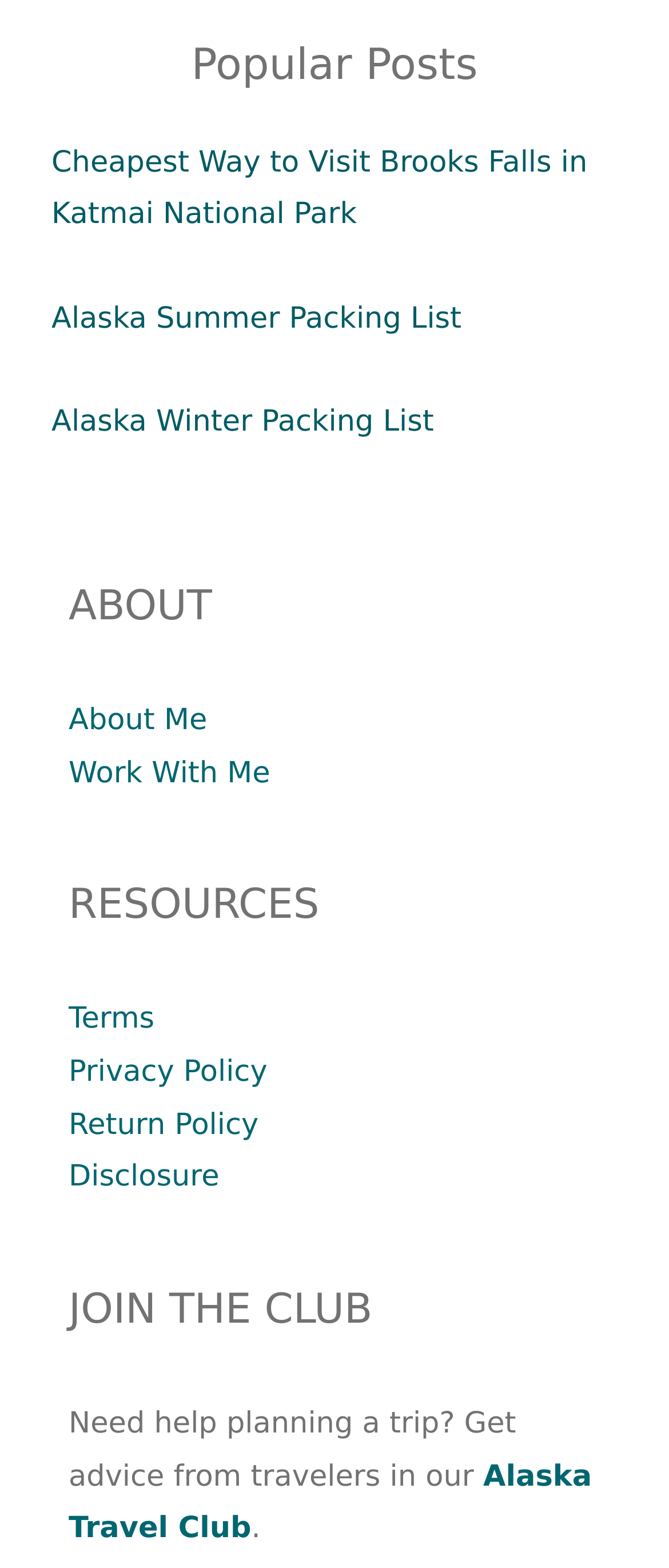Locate the bounding box coordinates of the element that should be clicked to fulfill the instruction: "Read about Alaska Summer Packing List".

[0.077, 0.192, 0.69, 0.214]